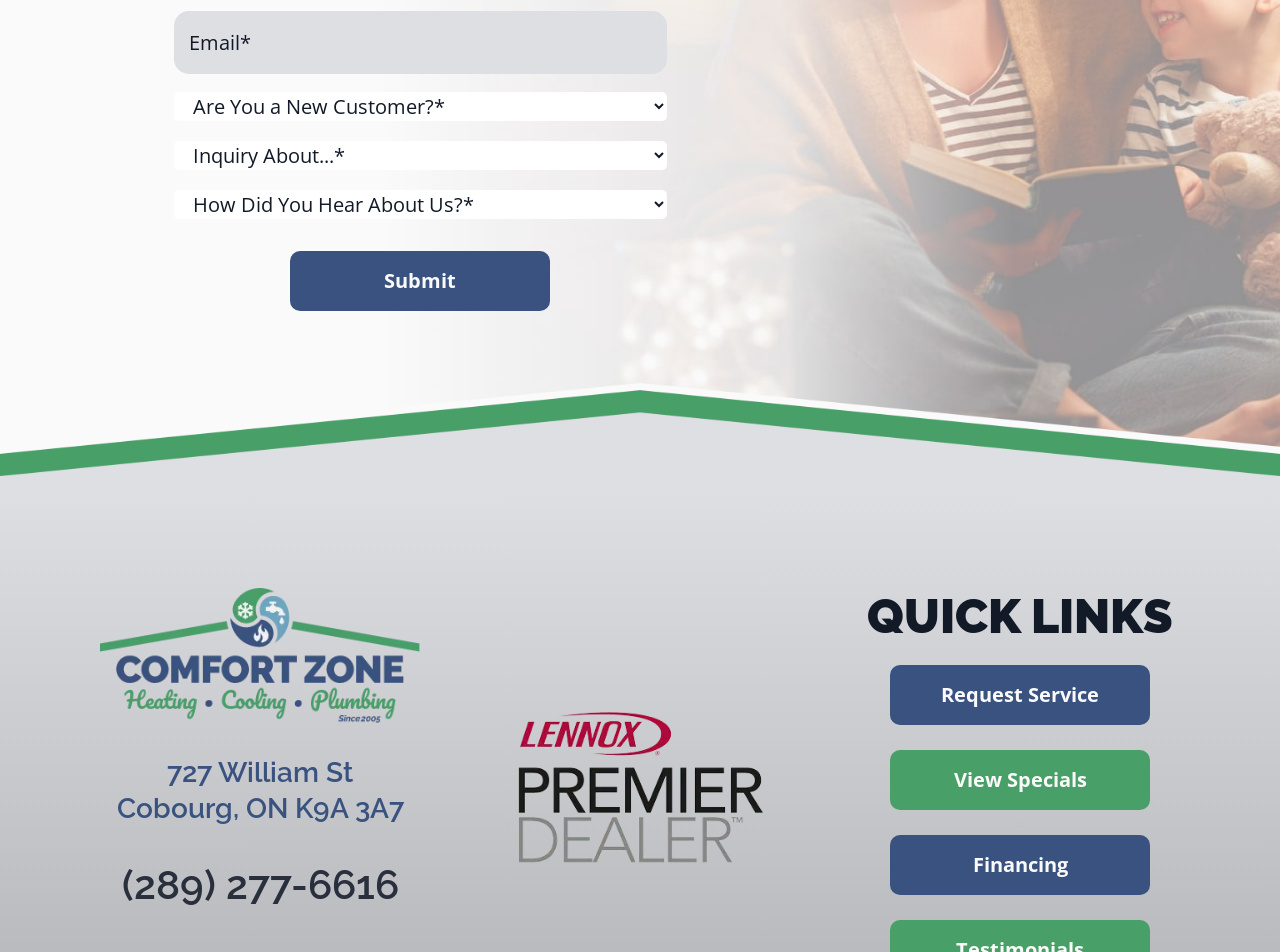Locate the bounding box coordinates of the element that should be clicked to fulfill the instruction: "go to Home".

None